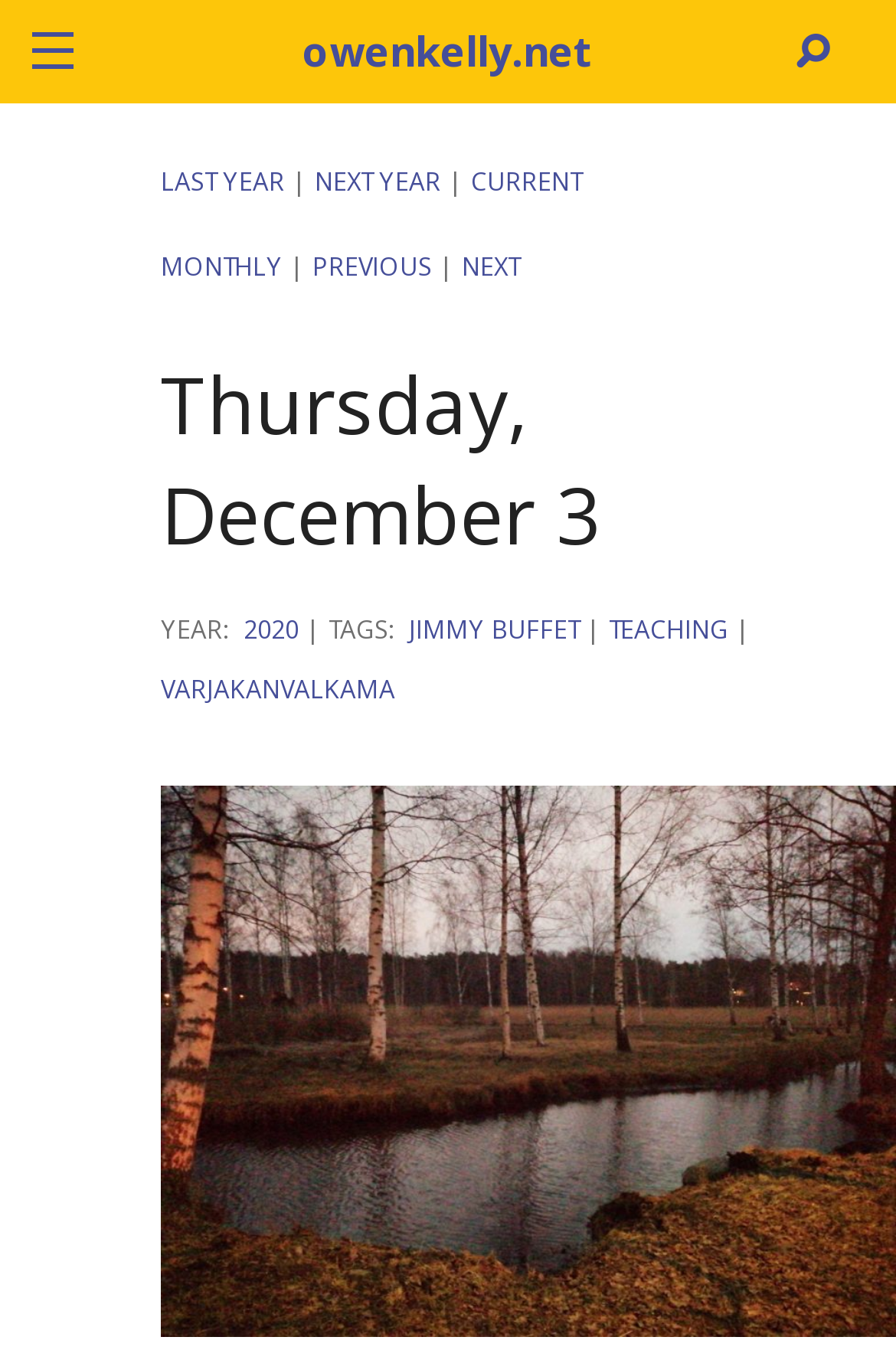Identify the bounding box coordinates for the region of the element that should be clicked to carry out the instruction: "Share on Facebook". The bounding box coordinates should be four float numbers between 0 and 1, i.e., [left, top, right, bottom].

None